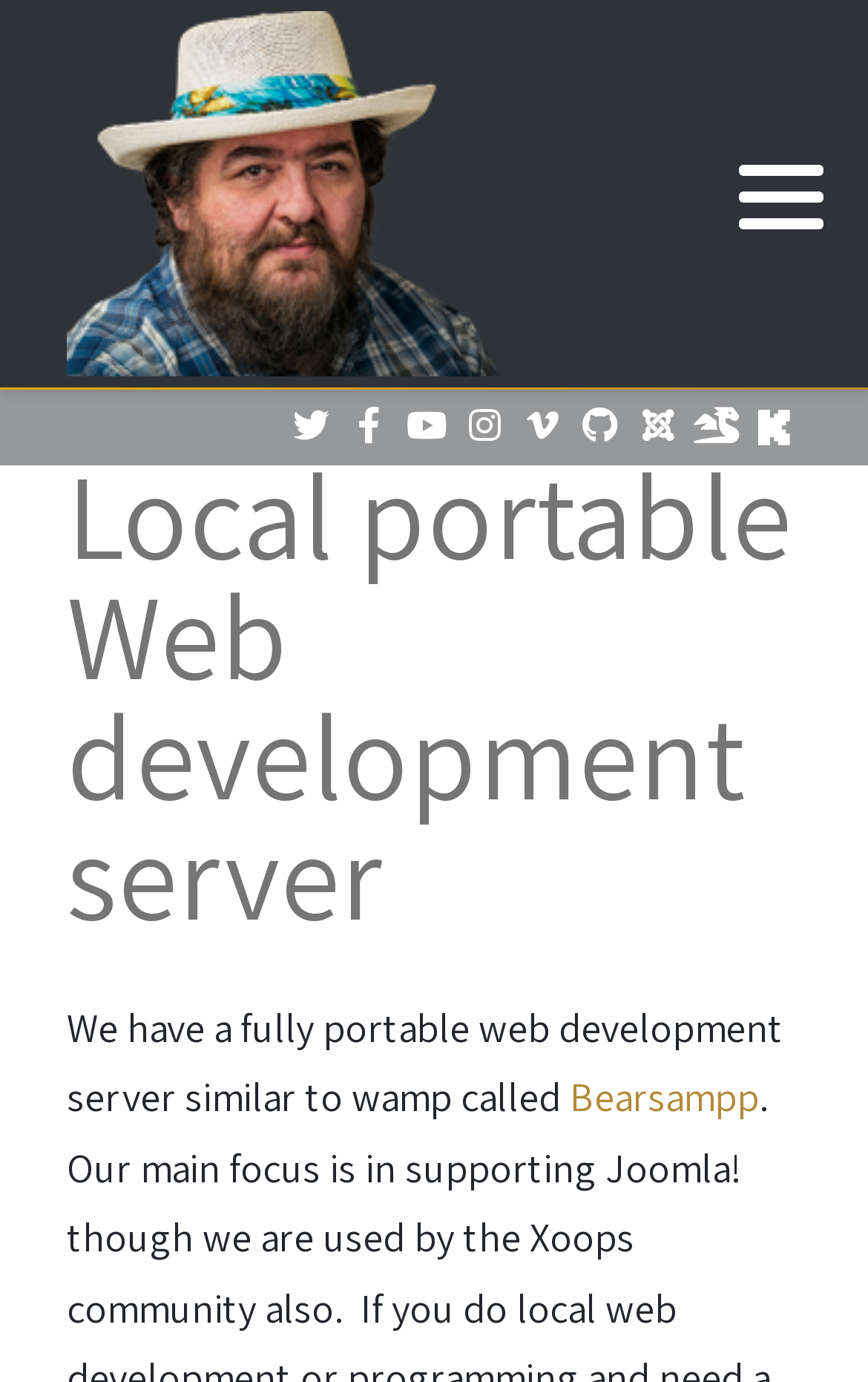From the webpage screenshot, predict the bounding box of the UI element that matches this description: "title="Hall Family Home"".

[0.077, 0.008, 0.59, 0.272]